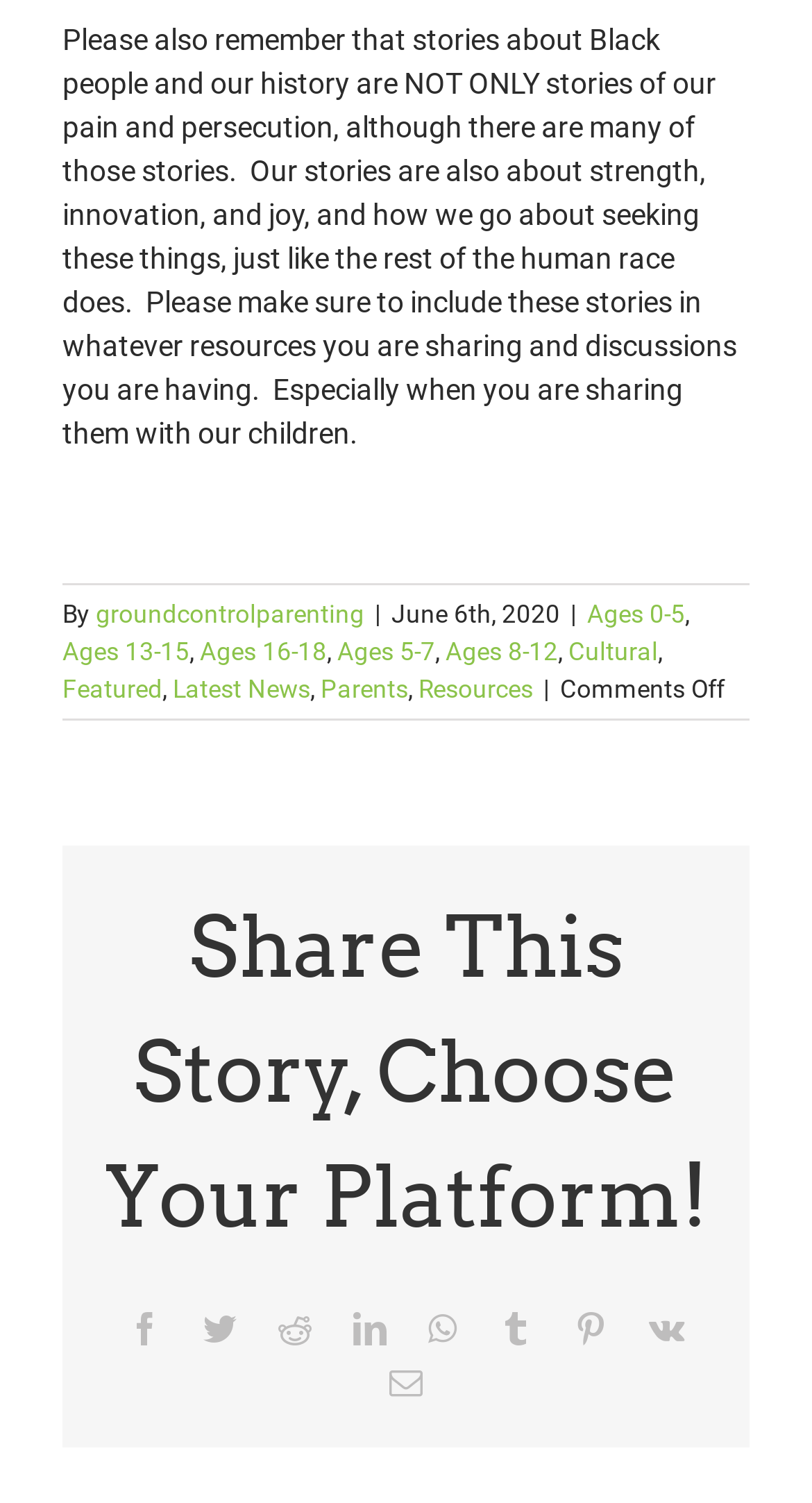What are the age ranges mentioned in the article?
Please provide a comprehensive answer based on the details in the screenshot.

The age ranges are mentioned as links at the top of the webpage, which are 'Ages 0-5', 'Ages 5-7', 'Ages 8-12', 'Ages 13-15', and 'Ages 16-18'.